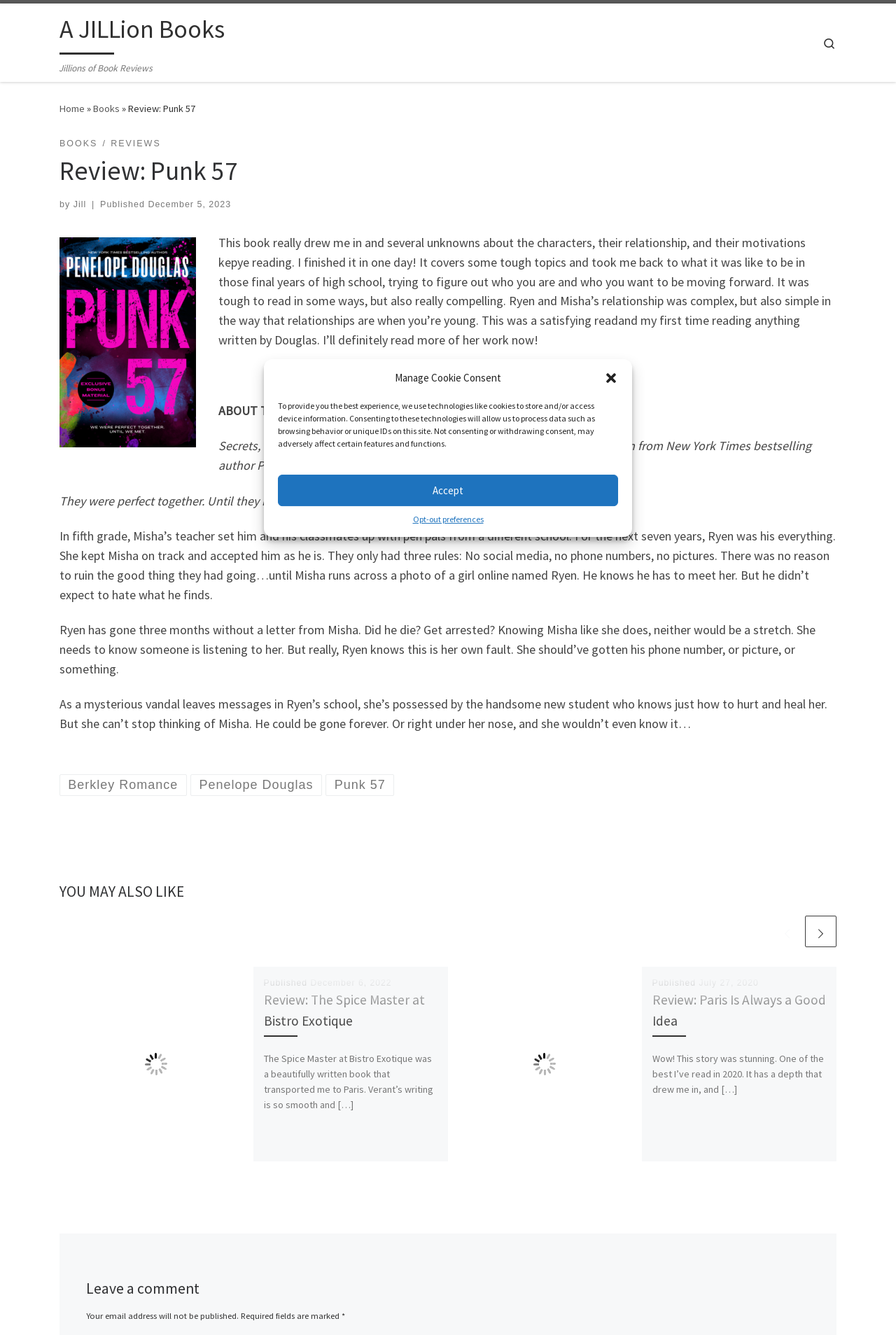Please determine the bounding box of the UI element that matches this description: In defence of clean cookstoves. The coordinates should be given as (top-left x, top-left y, bottom-right x, bottom-right y), with all values between 0 and 1.

None